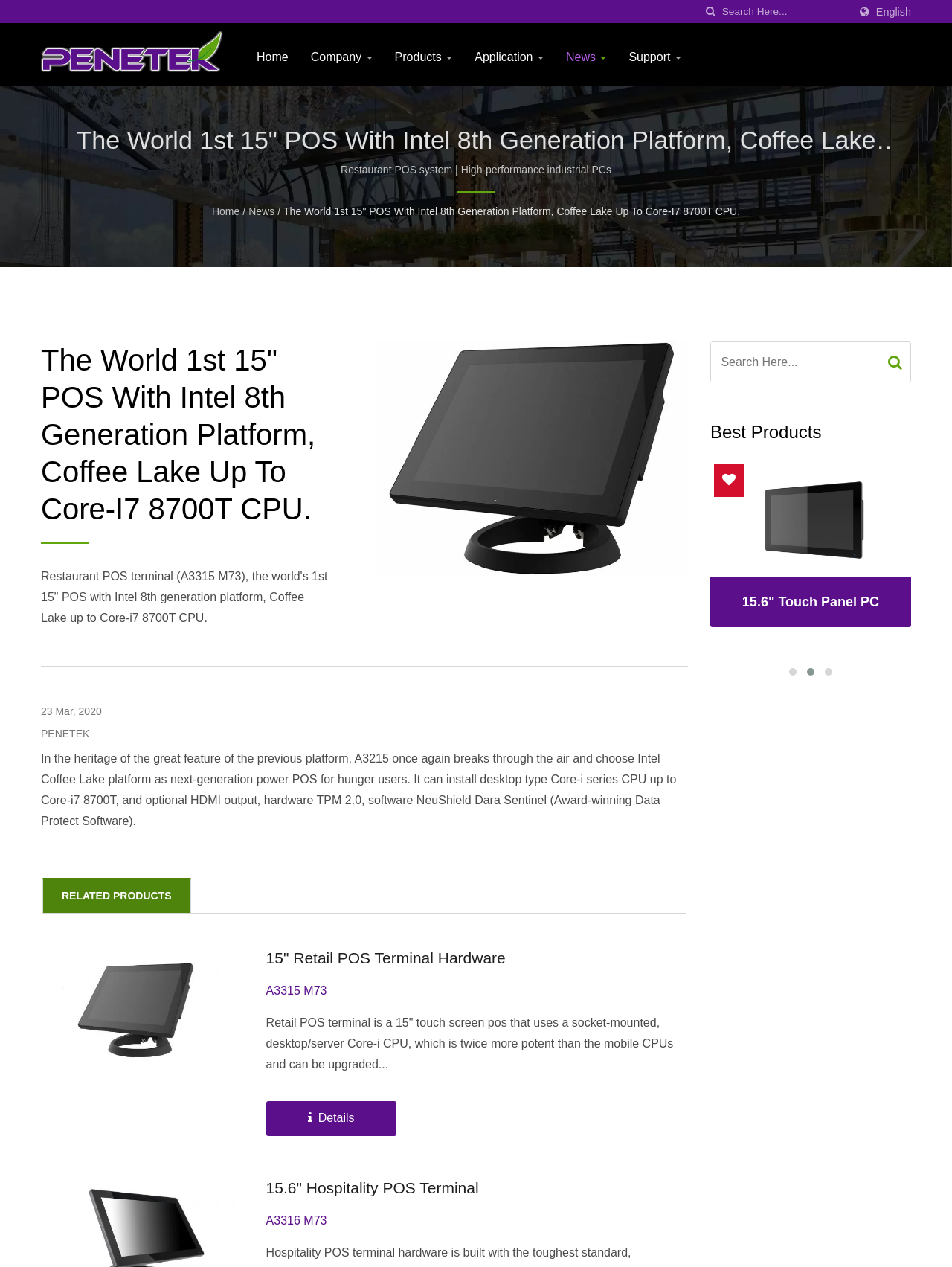Please provide the bounding box coordinates for the element that needs to be clicked to perform the instruction: "Search for specific information". The coordinates must consist of four float numbers between 0 and 1, formatted as [left, top, right, bottom].

[0.747, 0.27, 0.925, 0.301]